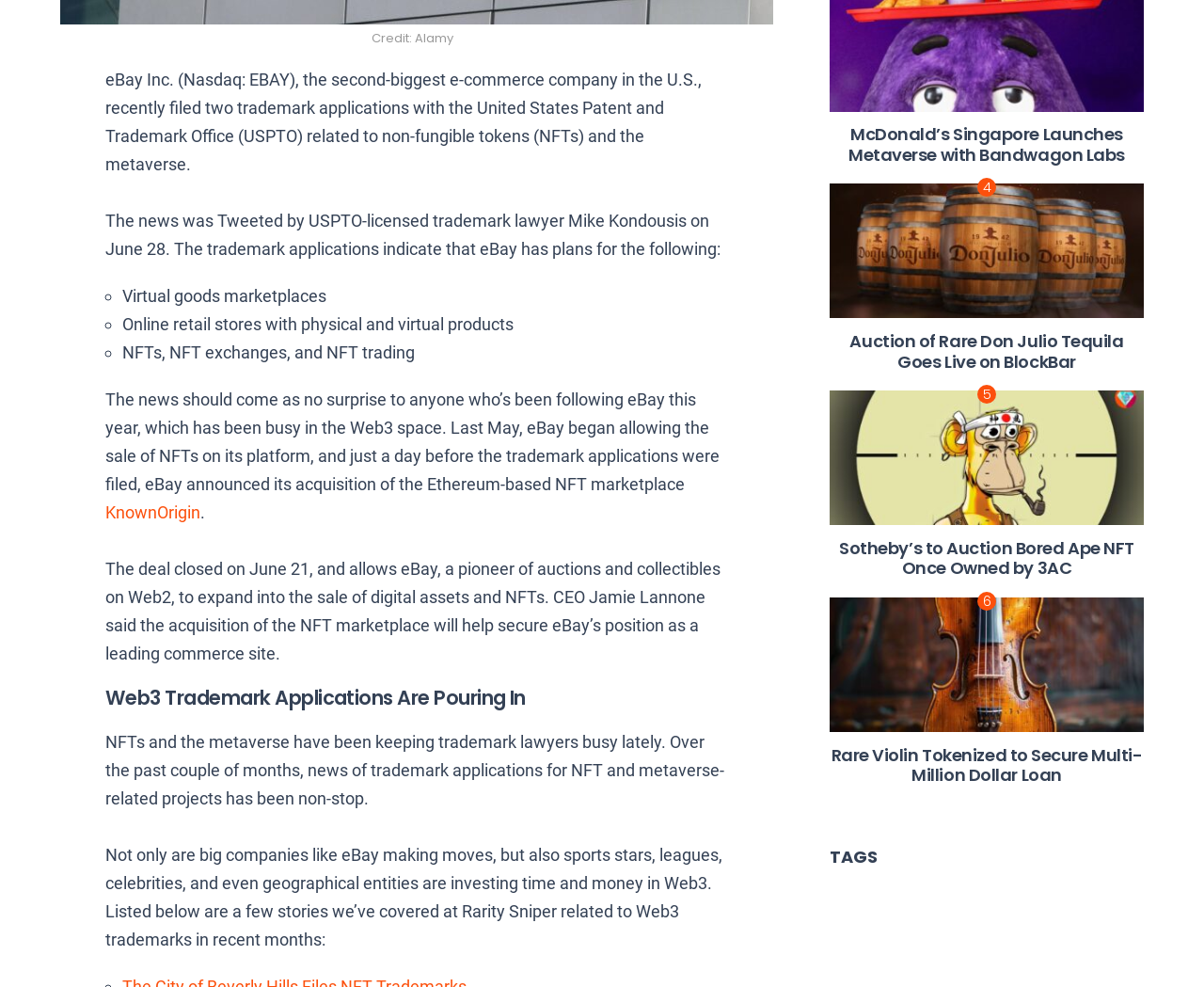Based on the element description KnownOrigin, identify the bounding box coordinates for the UI element. The coordinates should be in the format (top-left x, top-left y, bottom-right x, bottom-right y) and within the 0 to 1 range.

[0.088, 0.509, 0.166, 0.529]